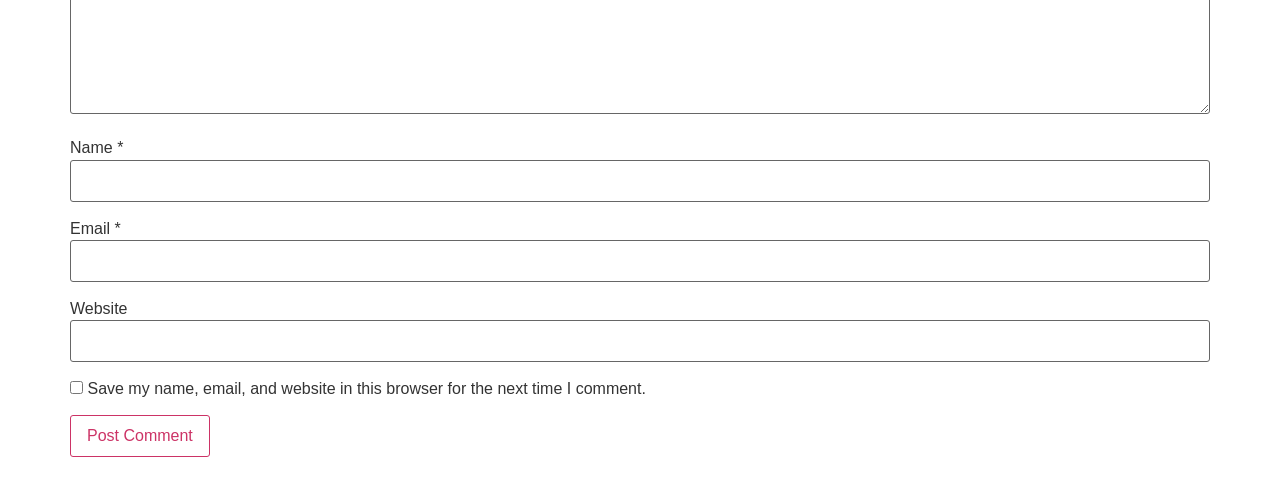Return the bounding box coordinates of the UI element that corresponds to this description: "parent_node: Email * aria-describedby="email-notes" name="email"". The coordinates must be given as four float numbers in the range of 0 and 1, [left, top, right, bottom].

[0.055, 0.477, 0.945, 0.56]